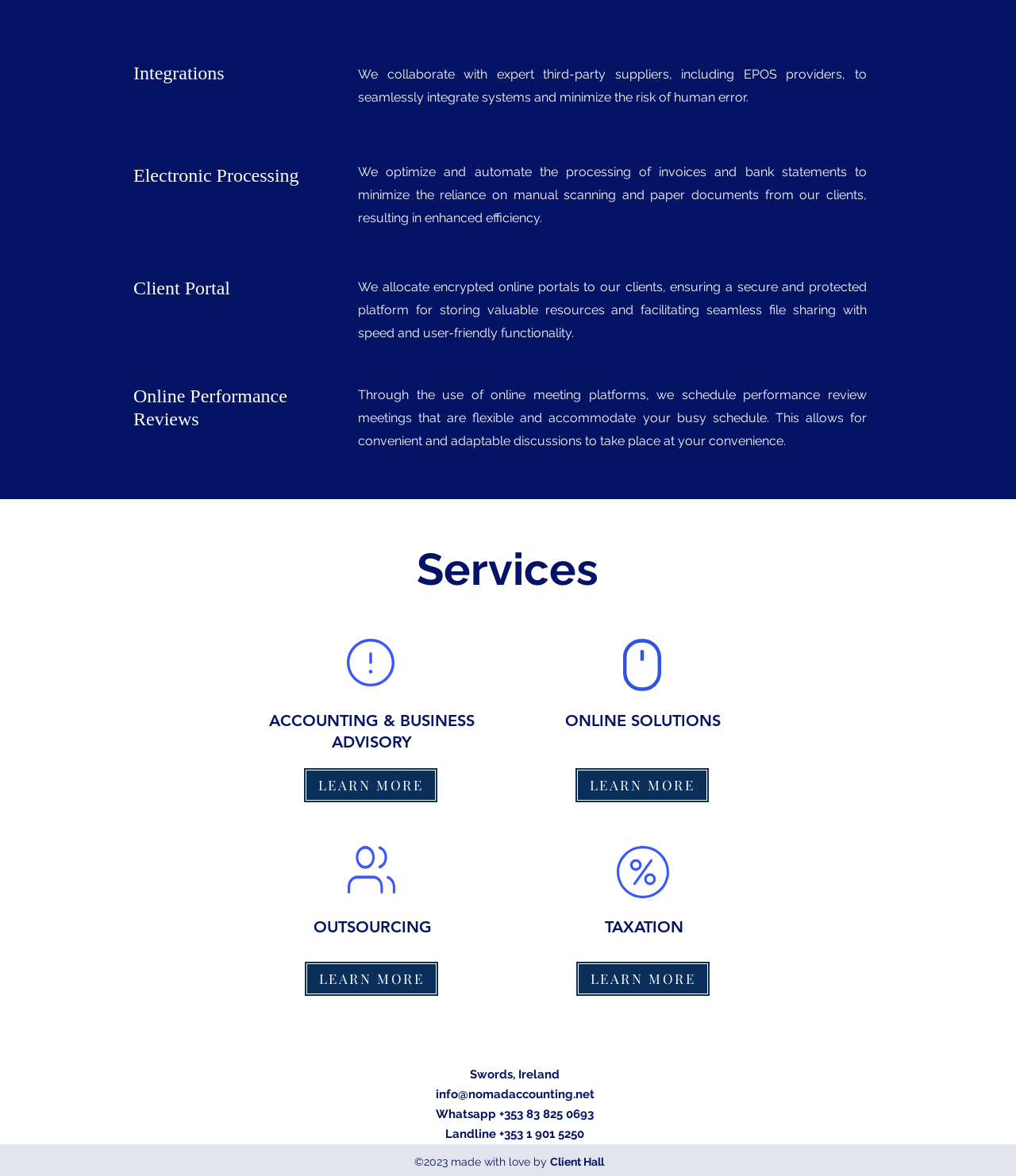Extract the bounding box coordinates for the HTML element that matches this description: "info@nomadaccounting.net". The coordinates should be four float numbers between 0 and 1, i.e., [left, top, right, bottom].

[0.429, 0.924, 0.585, 0.936]